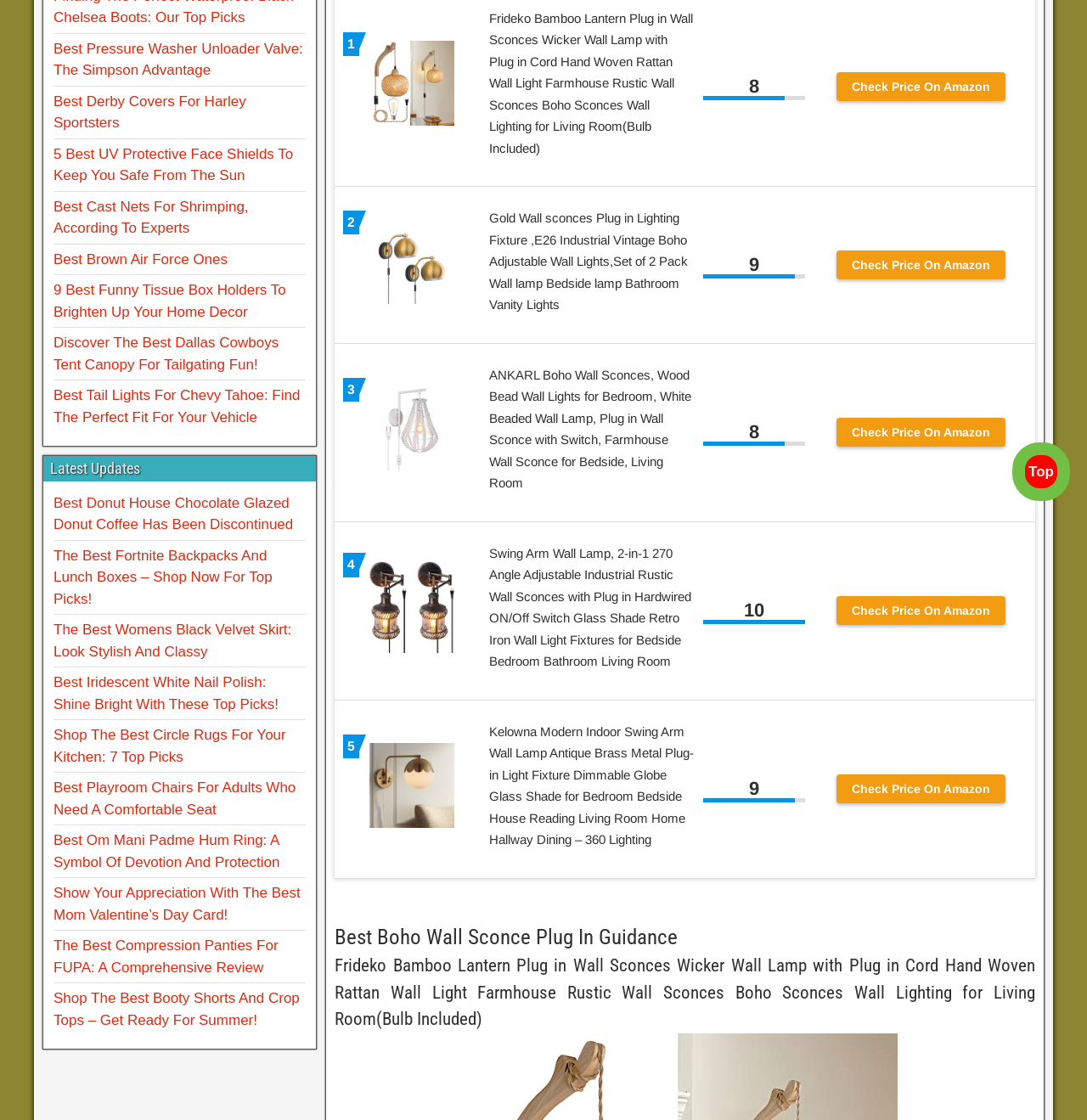Given the webpage screenshot, identify the bounding box of the UI element that matches this description: "Best Brown Air Force Ones".

[0.049, 0.224, 0.209, 0.239]